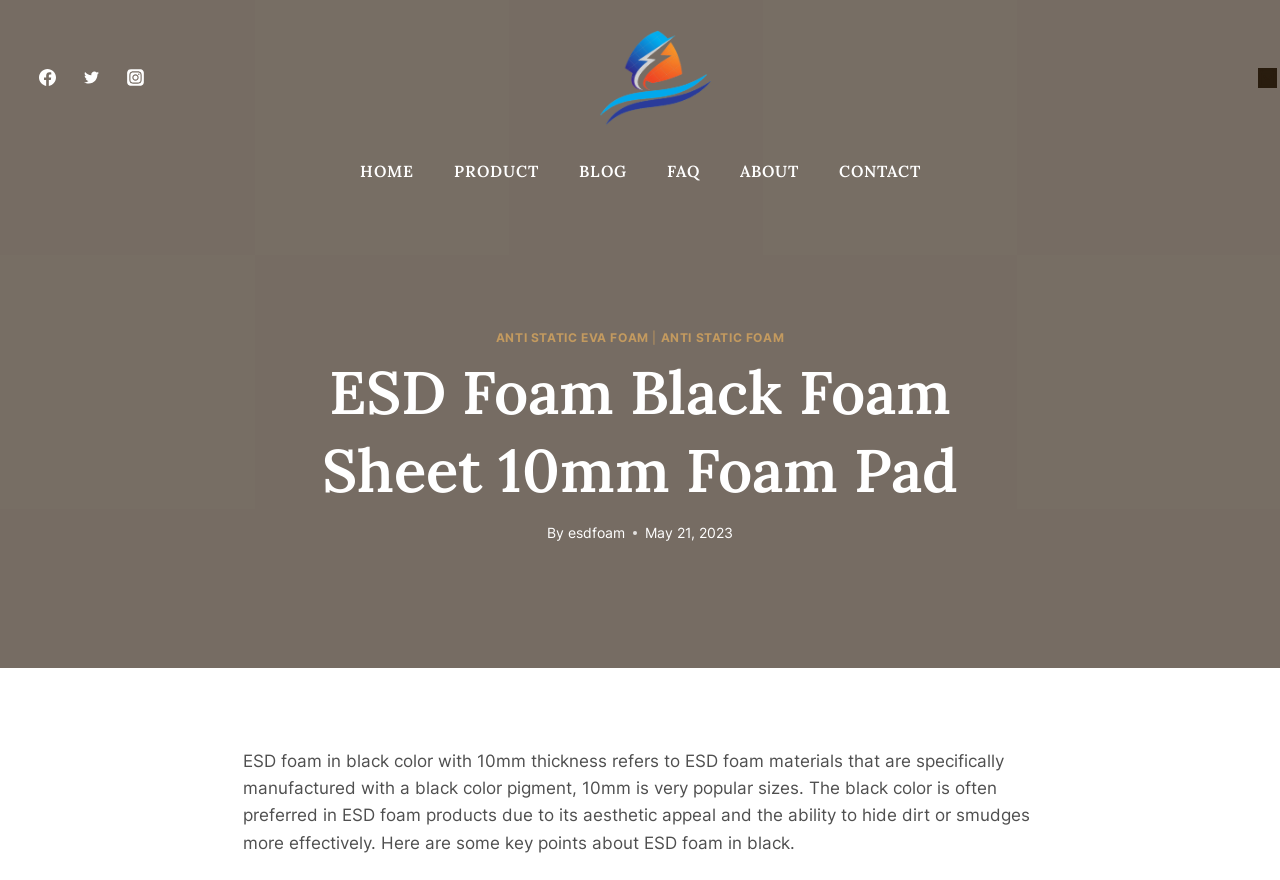Locate the bounding box coordinates of the element that needs to be clicked to carry out the instruction: "Click on the 'HOME PAGE' link". The coordinates should be given as four float numbers ranging from 0 to 1, i.e., [left, top, right, bottom].

None